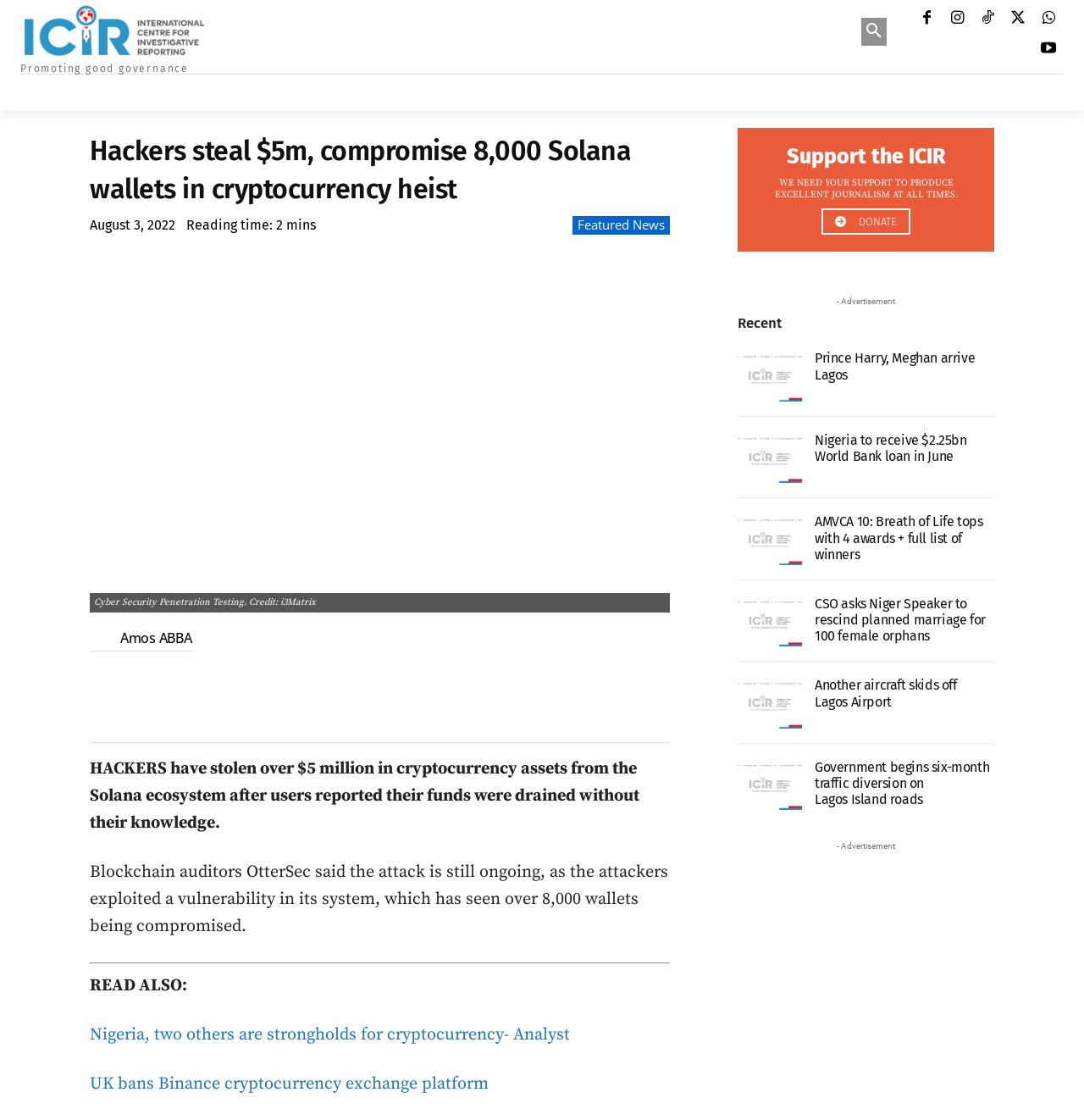Predict the bounding box for the UI component with the following description: "title="More"".

[0.321, 0.594, 0.354, 0.624]